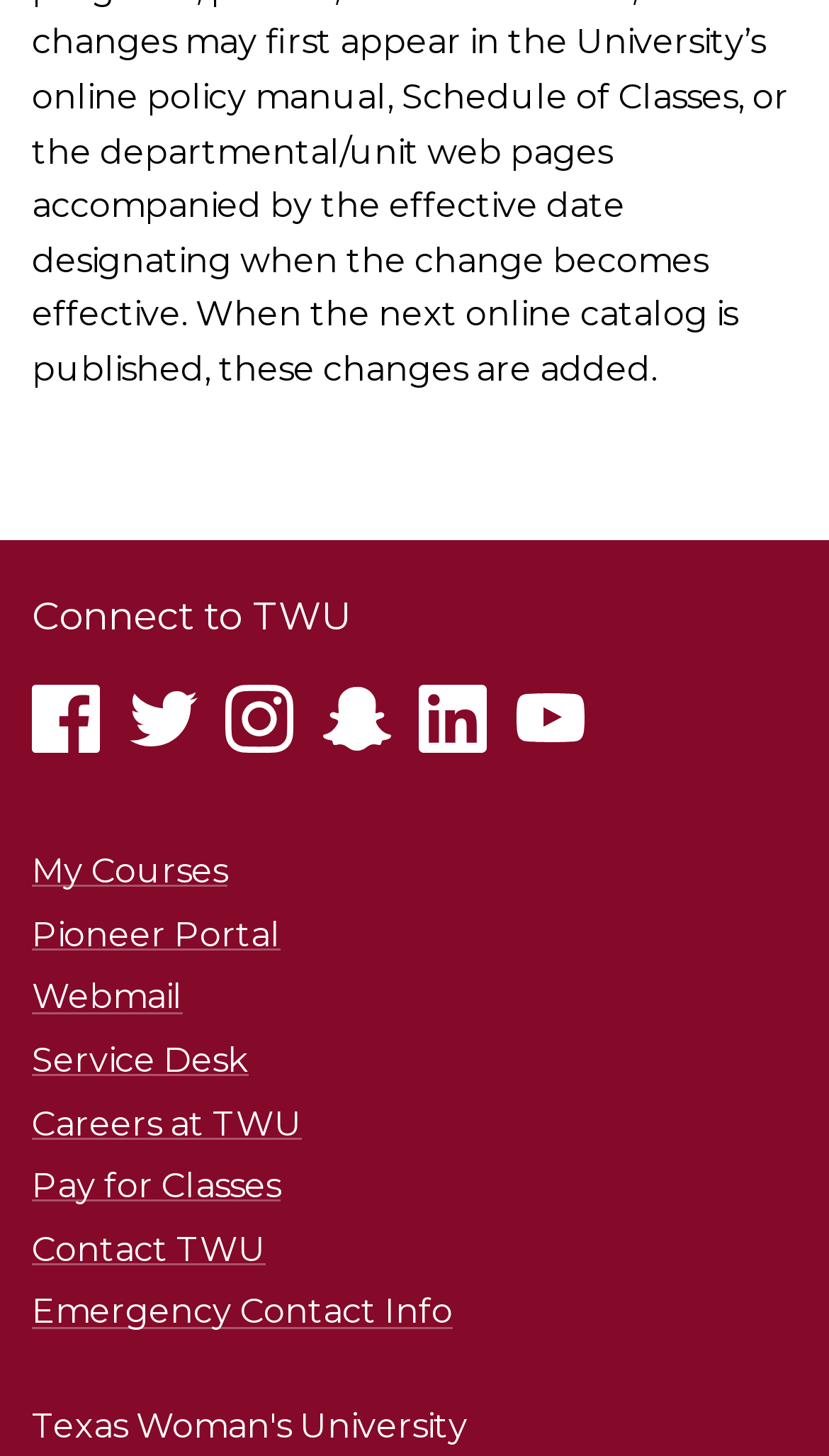What is the first link in the list?
Please use the visual content to give a single word or phrase answer.

TWU's Facebook account